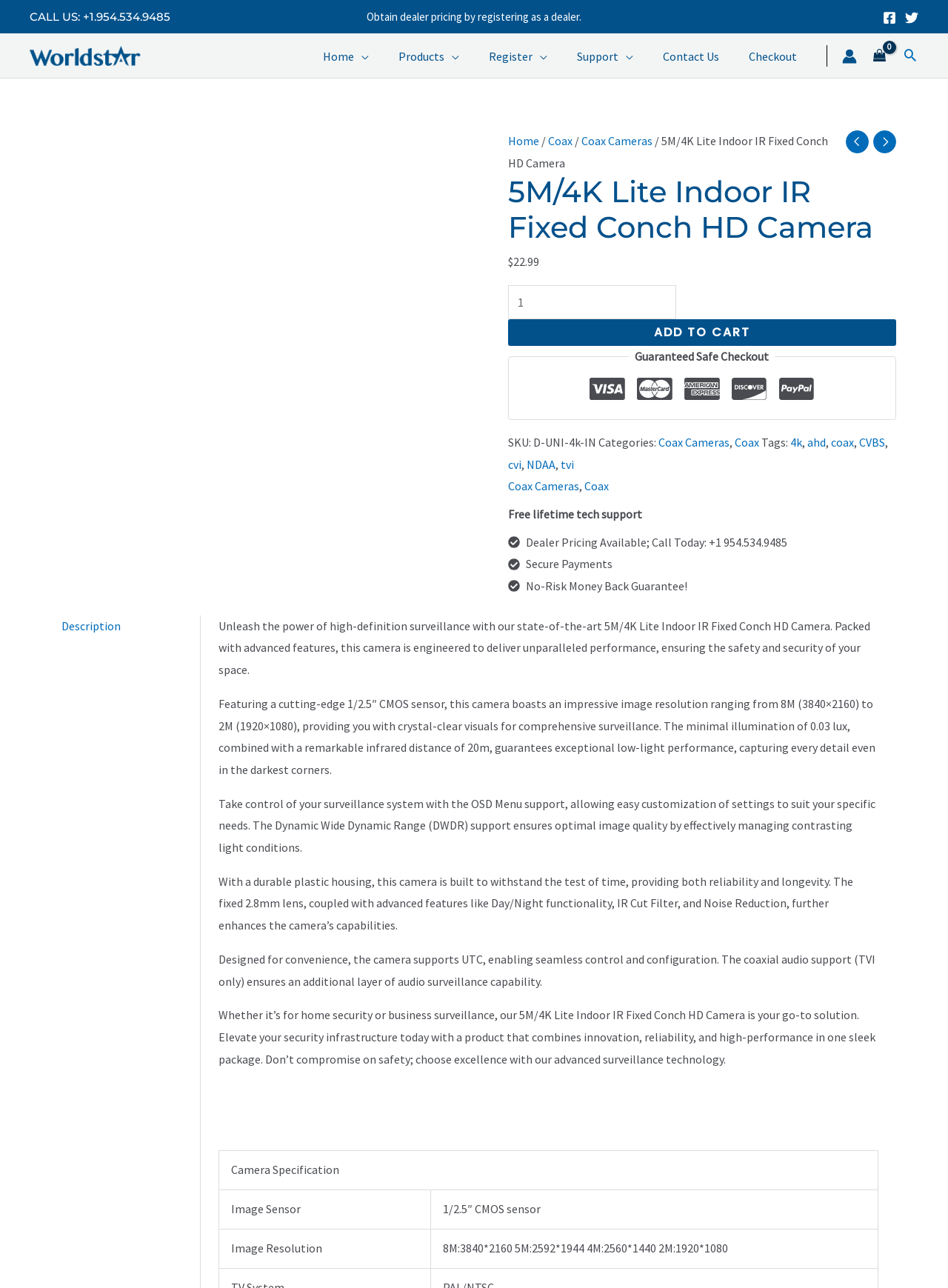Determine the bounding box coordinates for the region that must be clicked to execute the following instruction: "Call the customer service".

[0.031, 0.007, 0.18, 0.018]